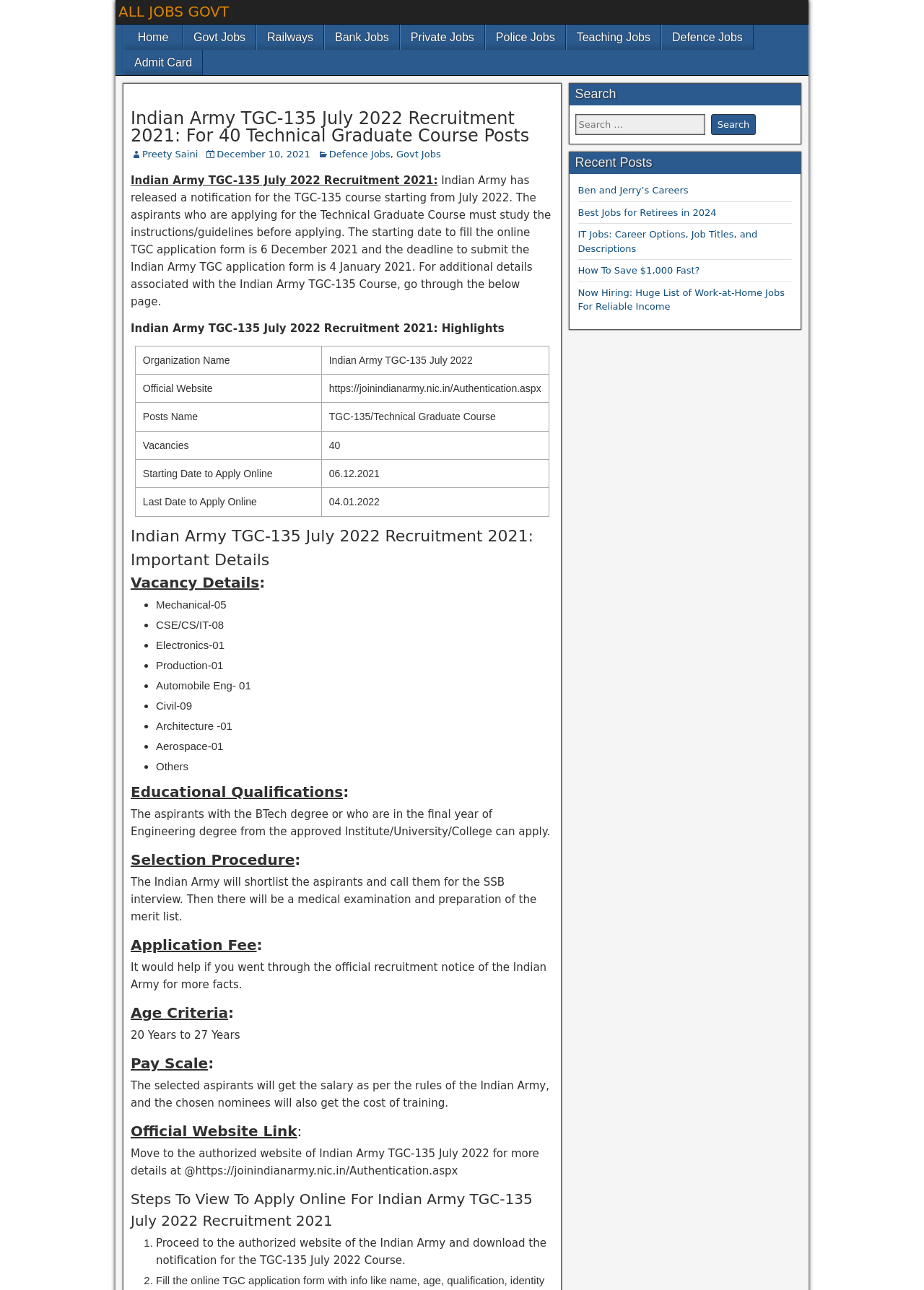What is the selection procedure for the Indian Army TGC-135 course?
Based on the image, respond with a single word or phrase.

SSB interview and medical examination